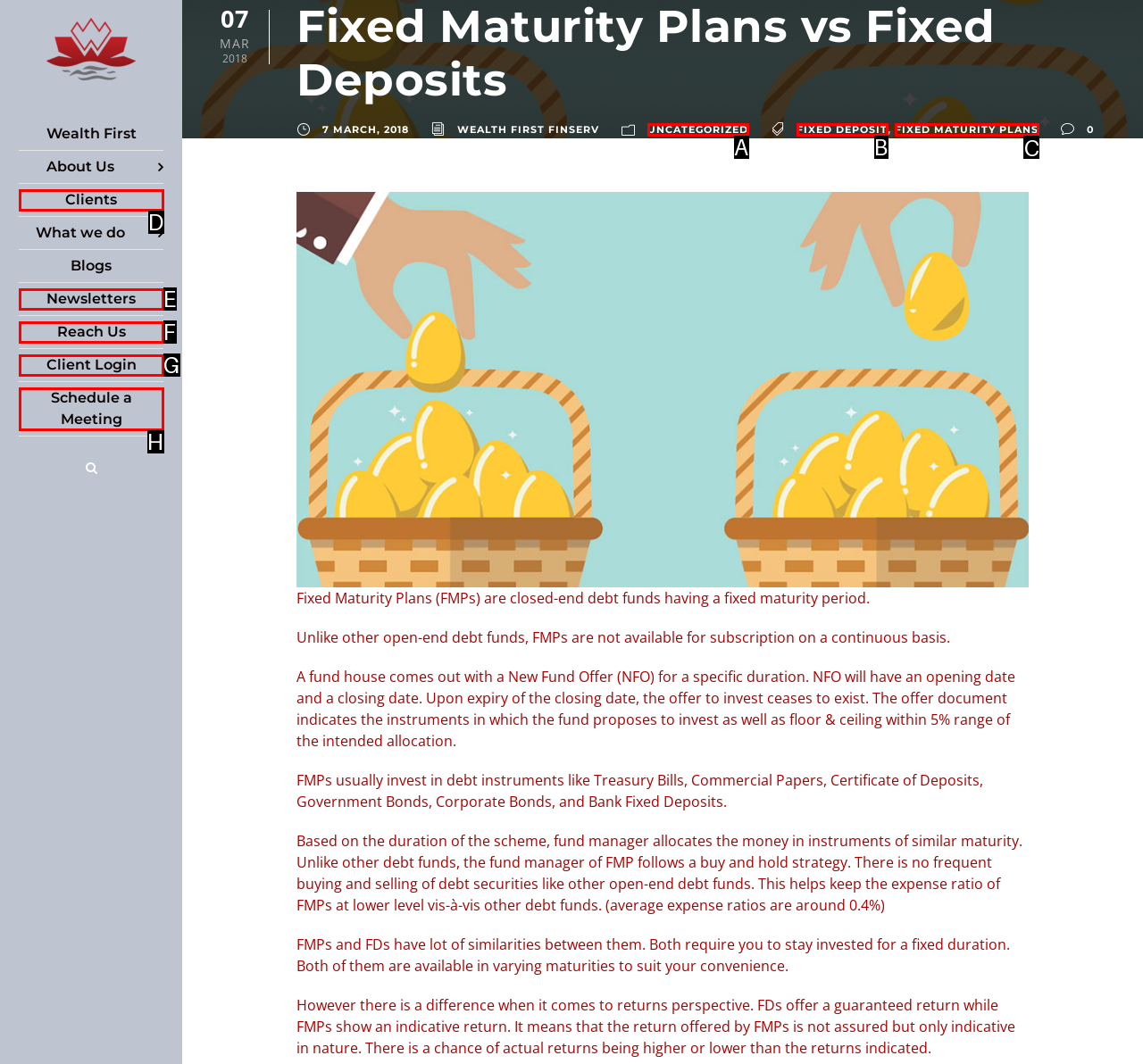Tell me which option I should click to complete the following task: search
Answer with the option's letter from the given choices directly.

None